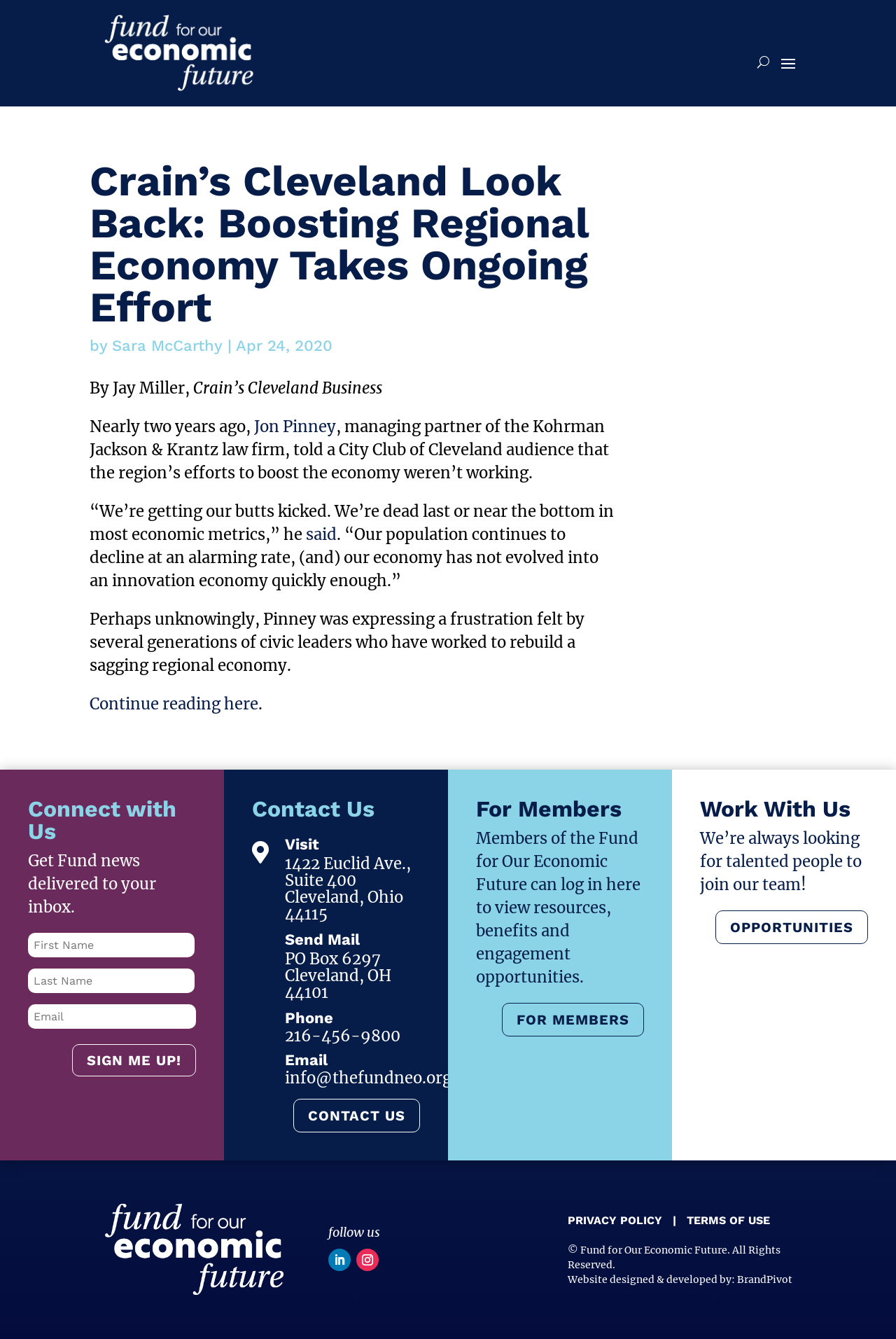Determine the bounding box coordinates of the clickable region to carry out the instruction: "View table of contents".

None